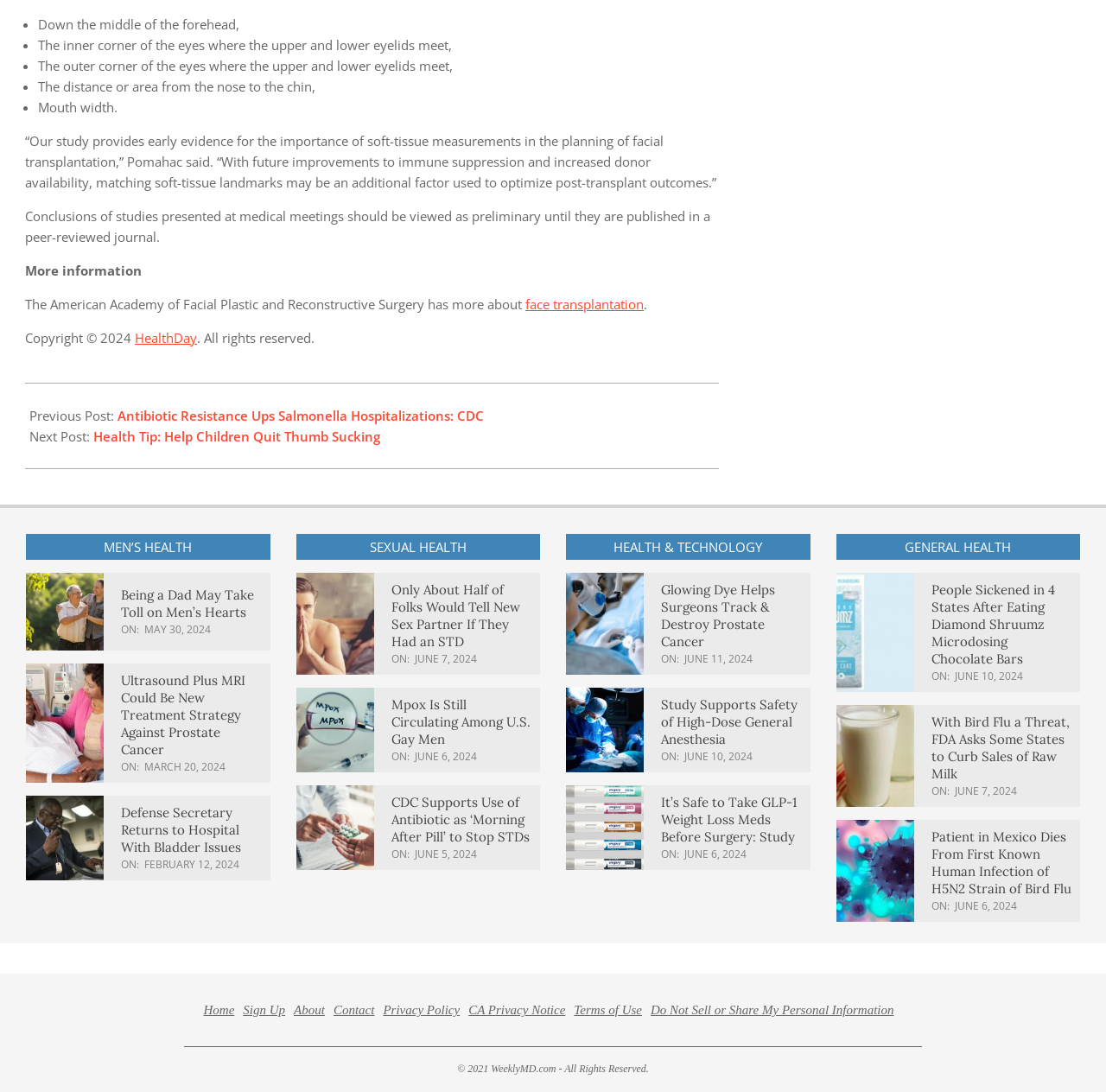What is the purpose of the 'More information' link?
Give a one-word or short phrase answer based on the image.

To provide additional information